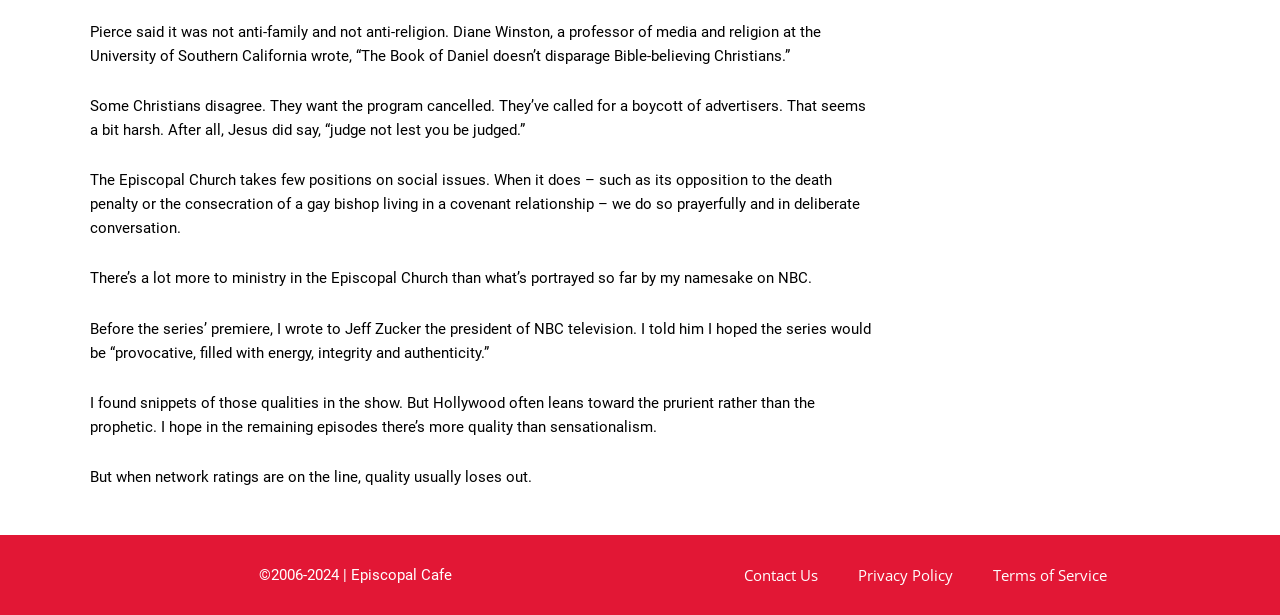Determine the bounding box coordinates of the UI element described by: "Terms of Service".

[0.76, 0.898, 0.88, 0.973]